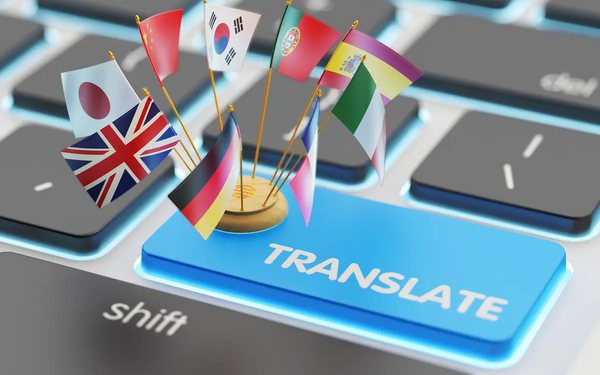What is the purpose of the translation service?
Please give a detailed and thorough answer to the question, covering all relevant points.

The caption states that the translation service aims to 'enhance user experience by enabling browser translation directly within images, showcasing the importance of accessibility and global communication in our increasingly interconnected world', indicating that the purpose of the service is to facilitate global communication.